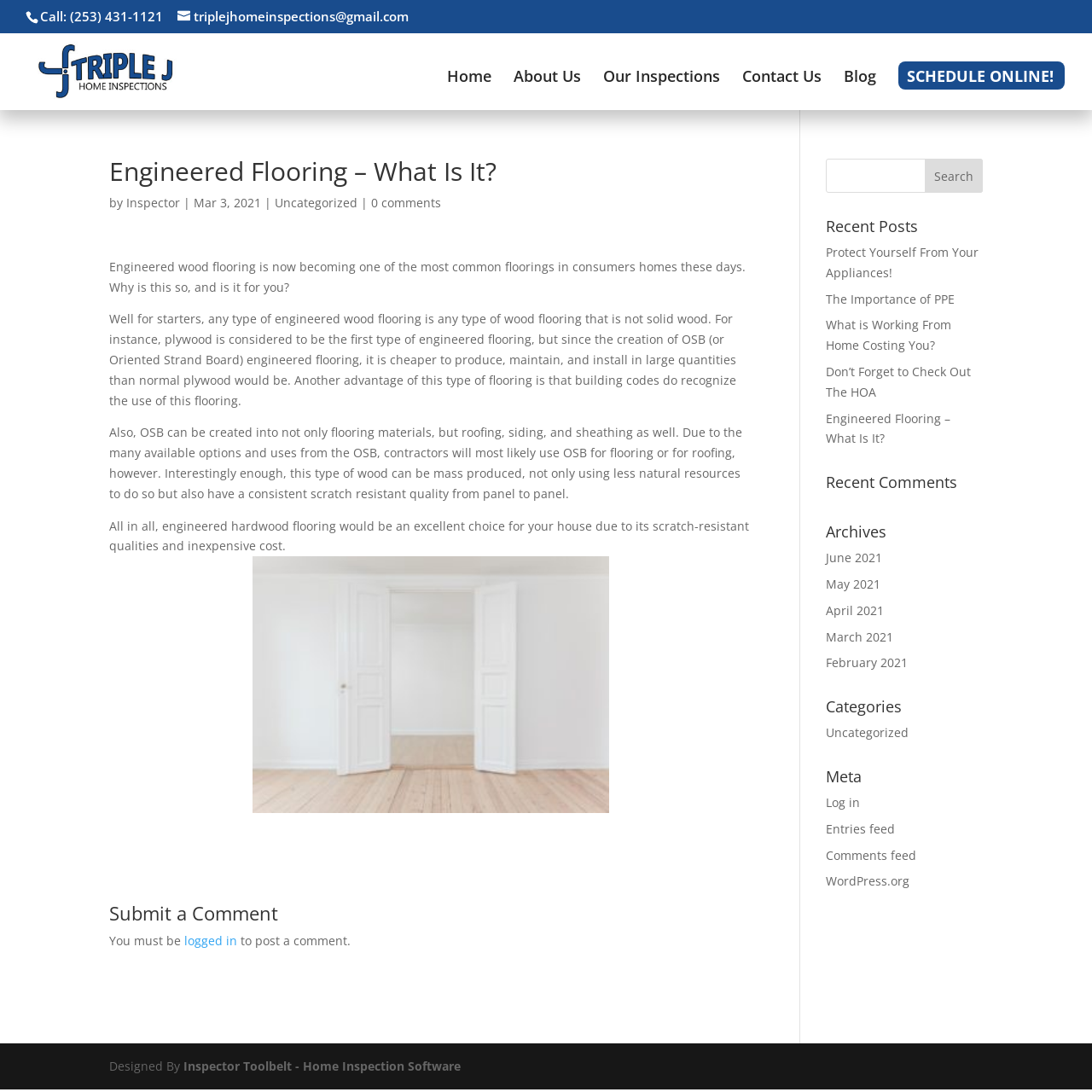What is the purpose of the search bar?
Refer to the image and provide a one-word or short phrase answer.

To search the blog